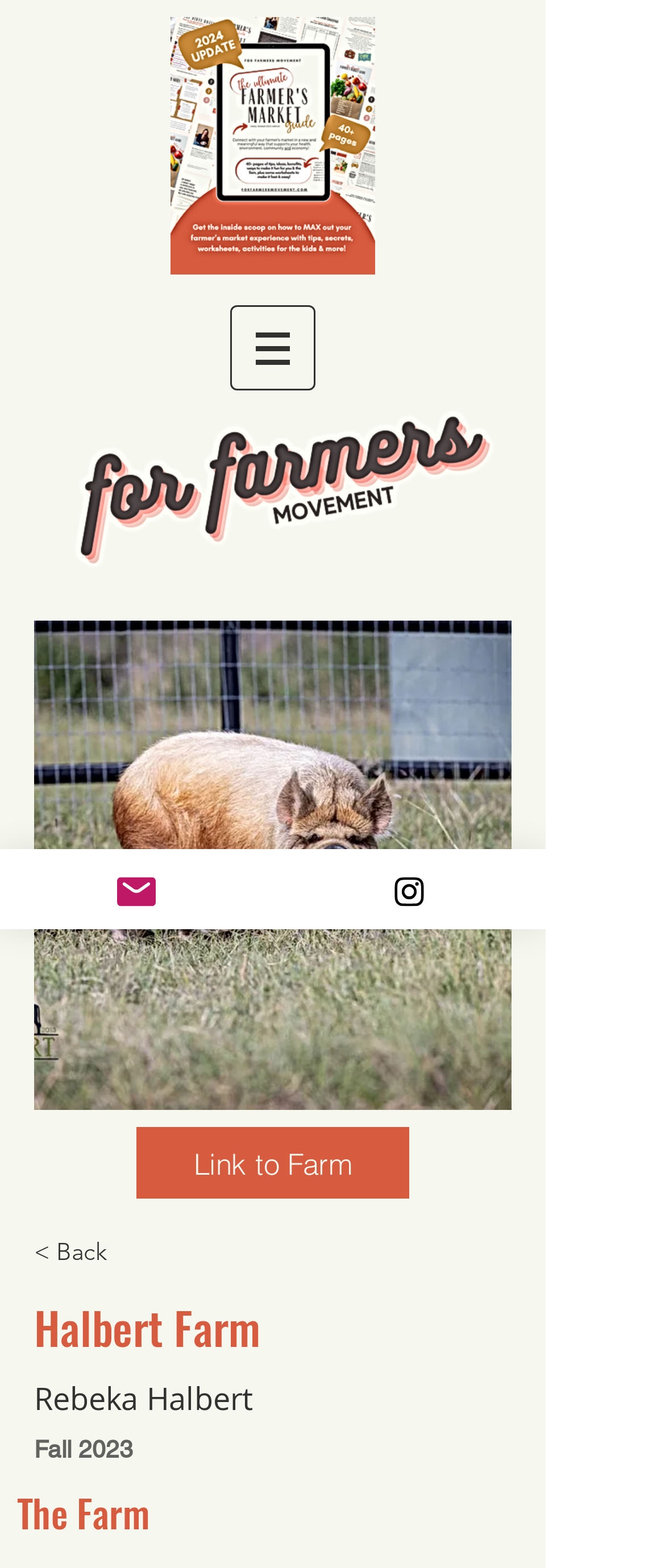Please provide a detailed answer to the question below by examining the image:
What is the name of the farm?

The name of the farm can be found in the heading element with the text 'Halbert Farm' located at the top of the page, and also in the image element with the text 'Halbert Farm.jpg'.